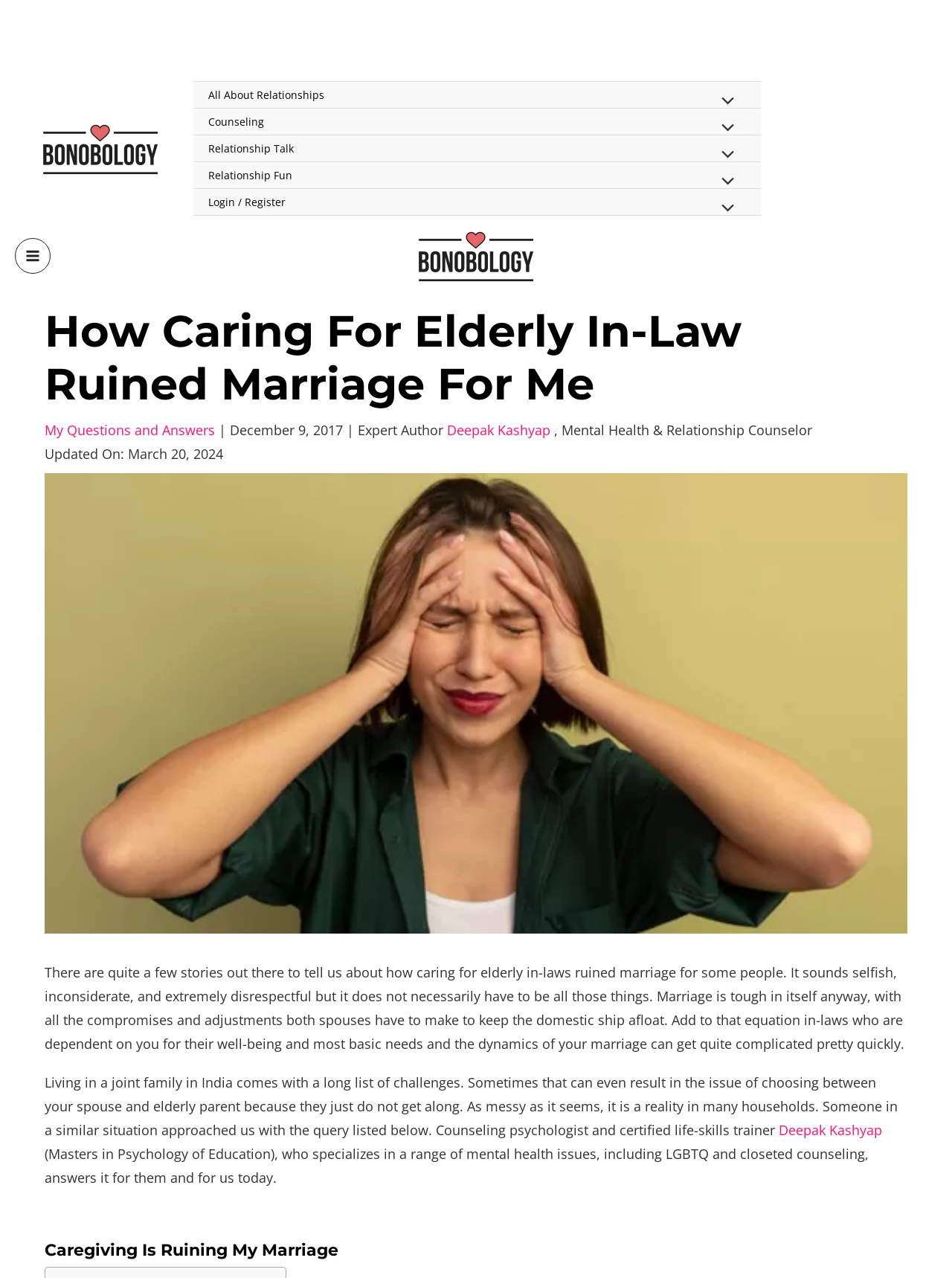What is the name of the website?
From the image, provide a succinct answer in one word or a short phrase.

Bonobology